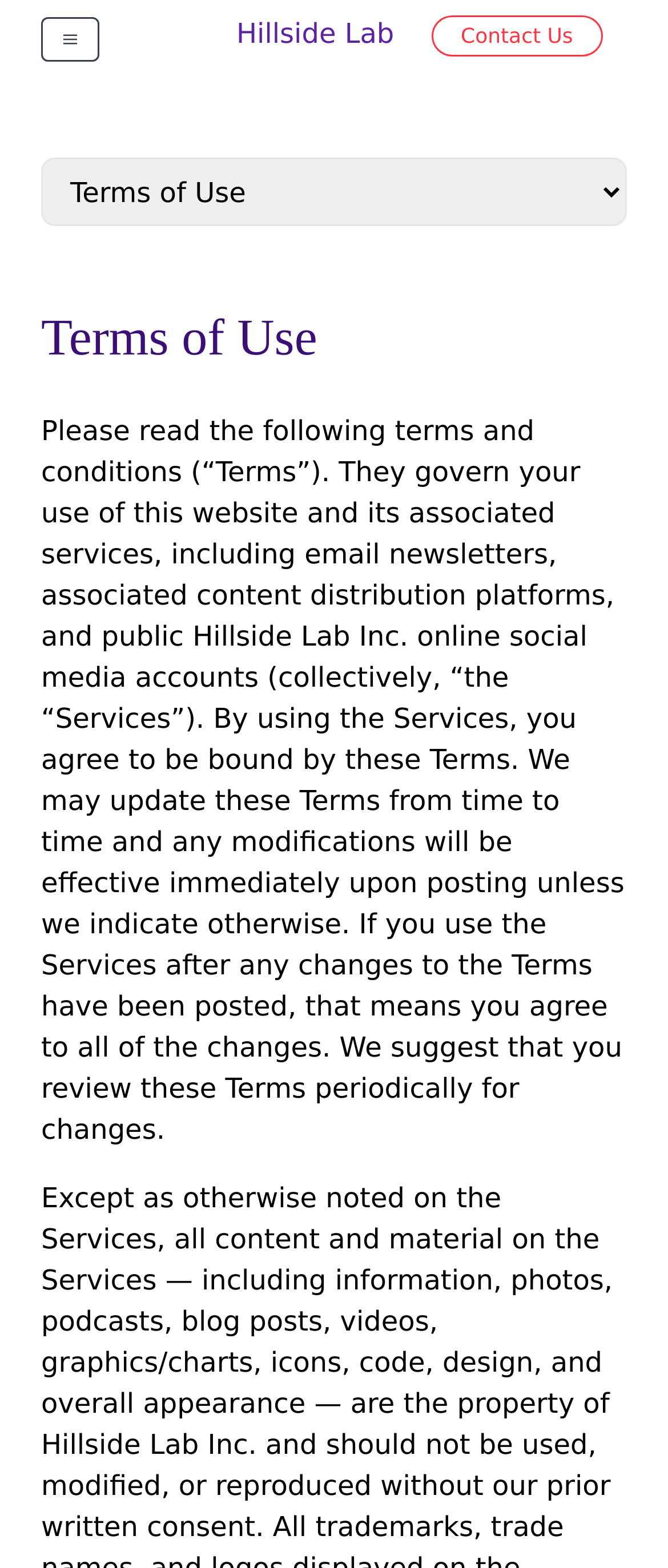Bounding box coordinates are specified in the format (top-left x, top-left y, bottom-right x, bottom-right y). All values are floating point numbers bounded between 0 and 1. Please provide the bounding box coordinate of the region this sentence describes: Menu

[0.062, 0.011, 0.149, 0.039]